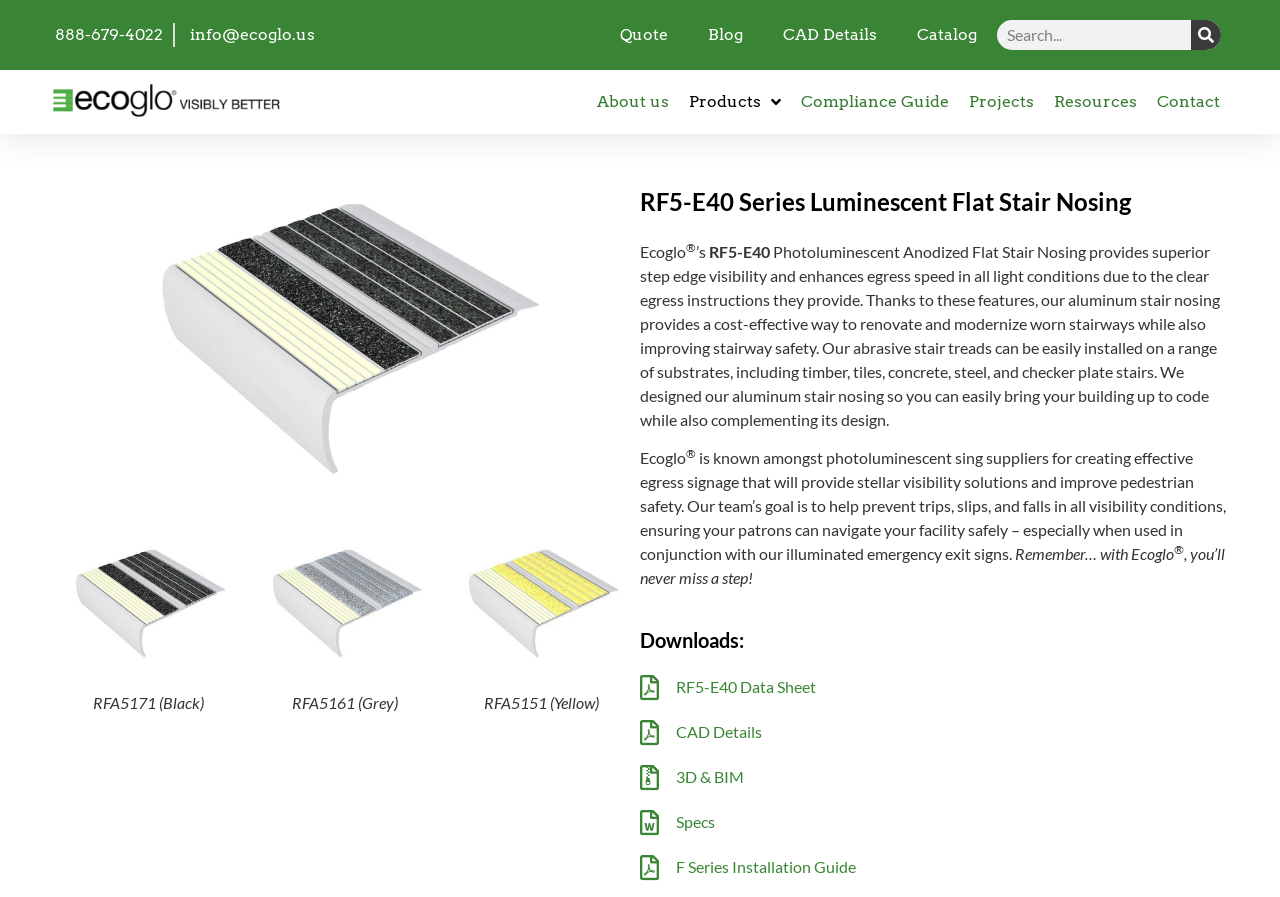Determine the bounding box coordinates of the clickable element to complete this instruction: "Download the RF5-E40 data sheet". Provide the coordinates in the format of four float numbers between 0 and 1, [left, top, right, bottom].

[0.5, 0.752, 0.961, 0.78]